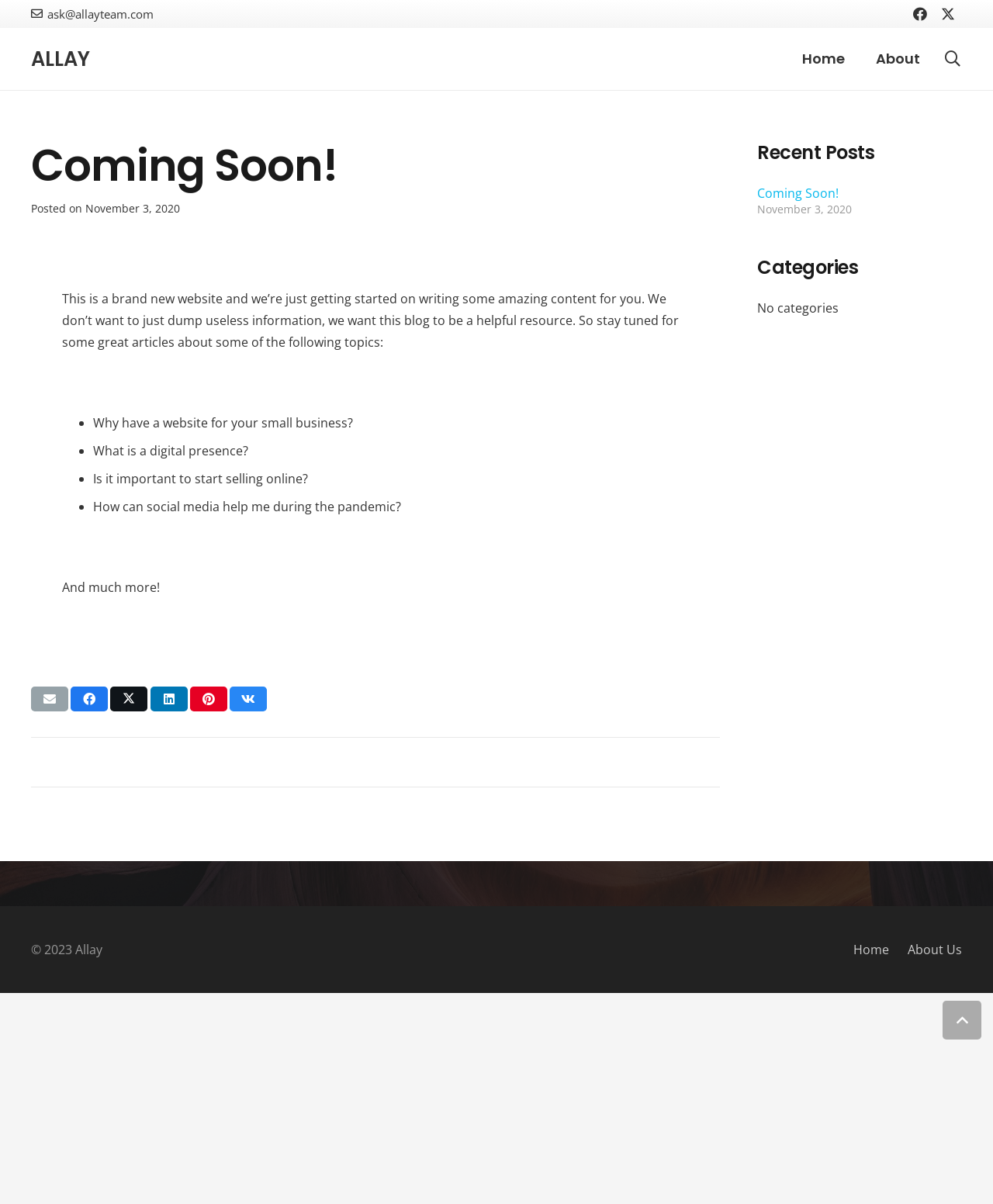Provide the bounding box coordinates for the UI element that is described as: "alt="DB Broadcasting"".

None